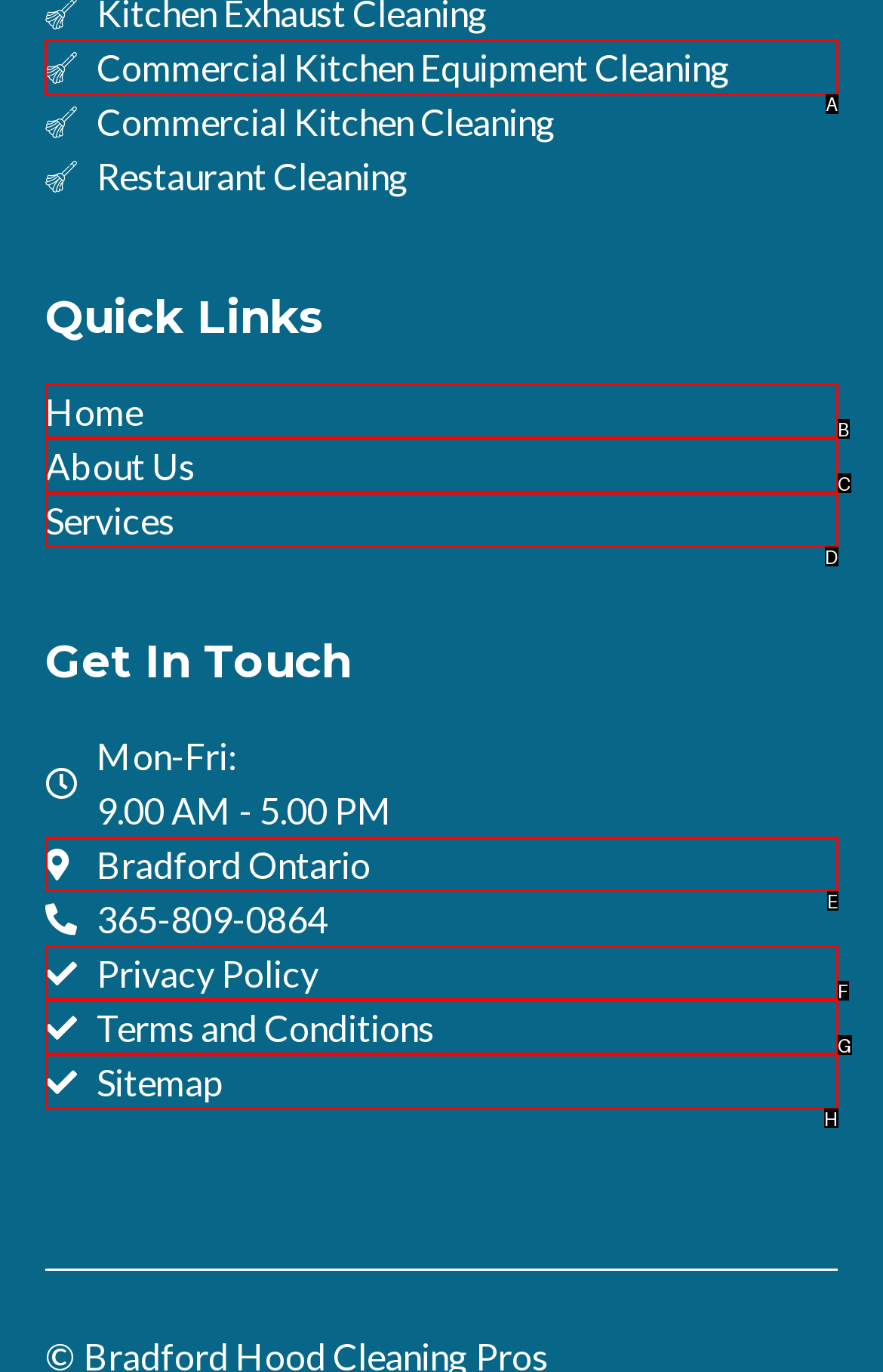Identify the letter of the UI element you need to select to accomplish the task: Click on Commercial Kitchen Equipment Cleaning.
Respond with the option's letter from the given choices directly.

A